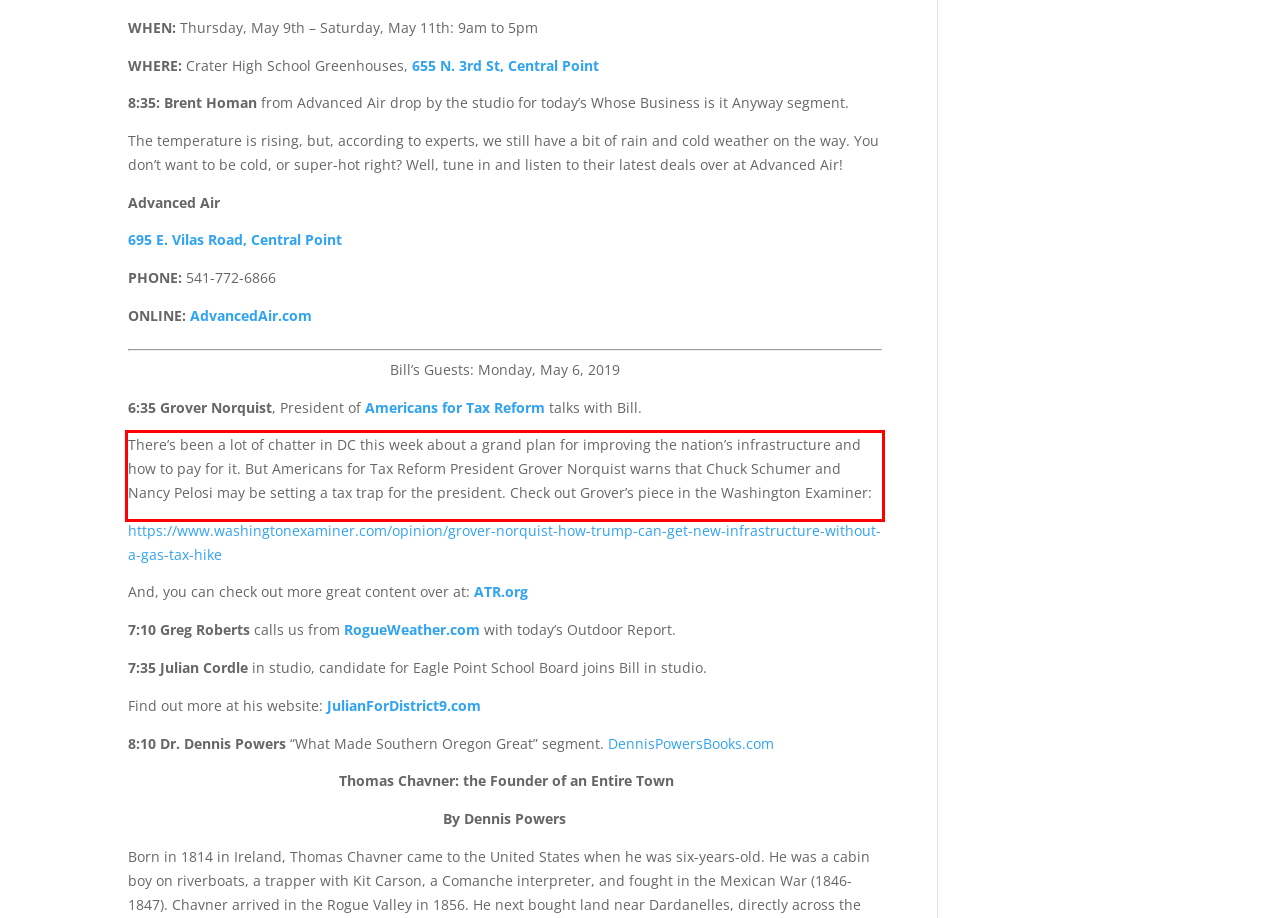You have a webpage screenshot with a red rectangle surrounding a UI element. Extract the text content from within this red bounding box.

There’s been a lot of chatter in DC this week about a grand plan for improving the nation’s infrastructure and how to pay for it. But Americans for Tax Reform President Grover Norquist warns that Chuck Schumer and Nancy Pelosi may be setting a tax trap for the president. Check out Grover’s piece in the Washington Examiner: